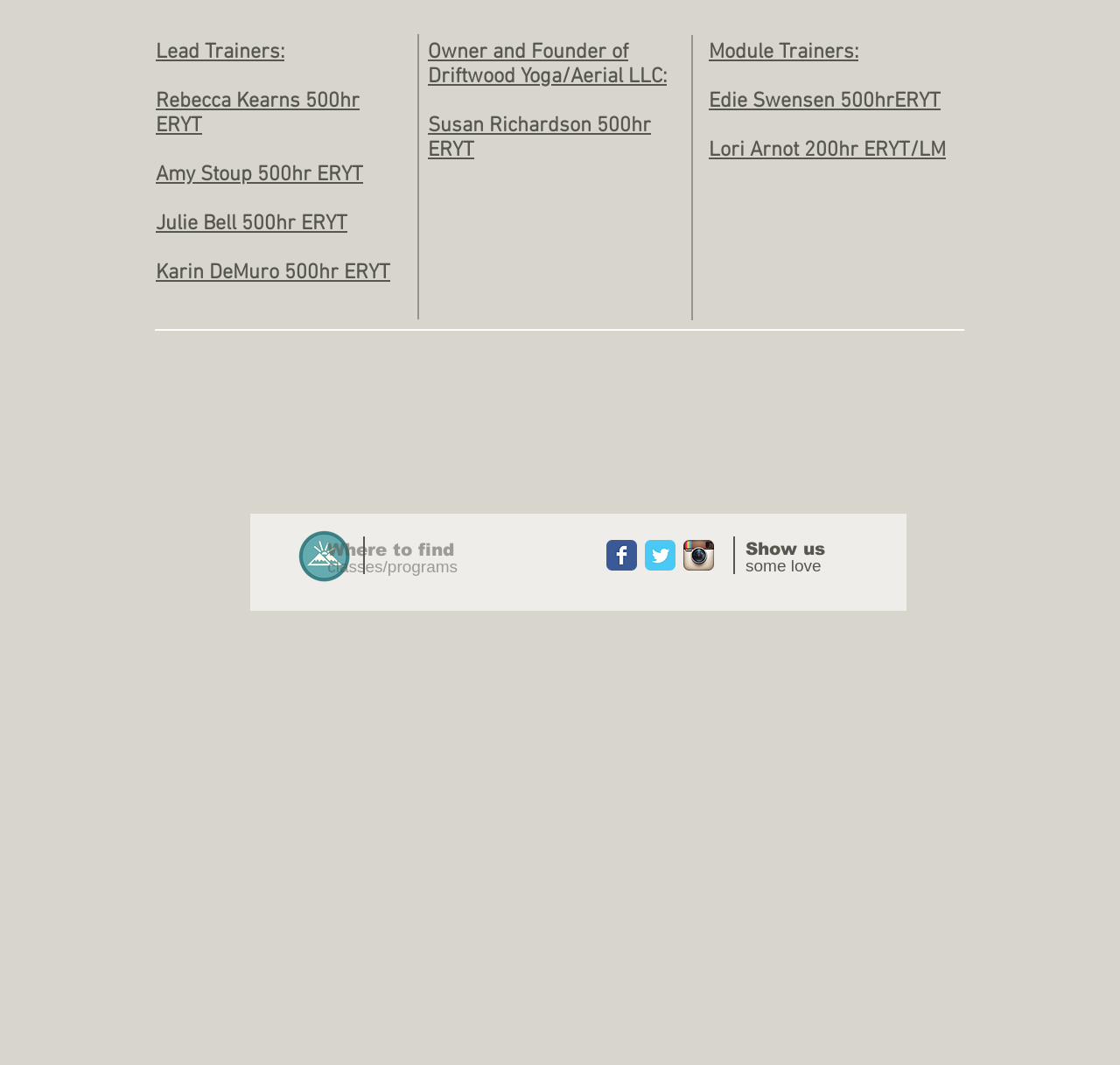Find the bounding box coordinates of the UI element according to this description: "Show us".

[0.666, 0.506, 0.737, 0.524]